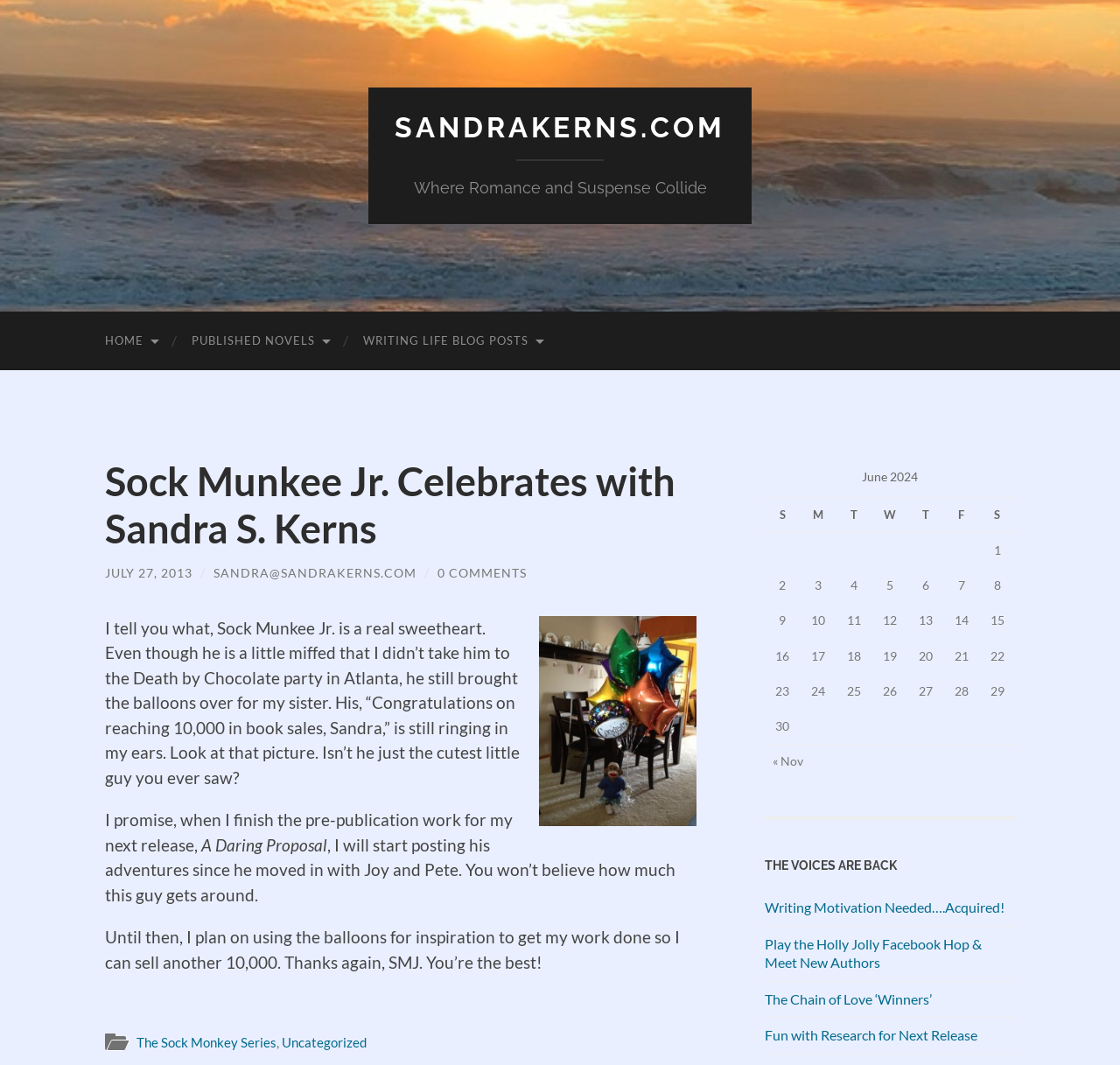Please pinpoint the bounding box coordinates for the region I should click to adhere to this instruction: "Visit the 'The Sock Monkey Series' page".

[0.122, 0.971, 0.247, 0.986]